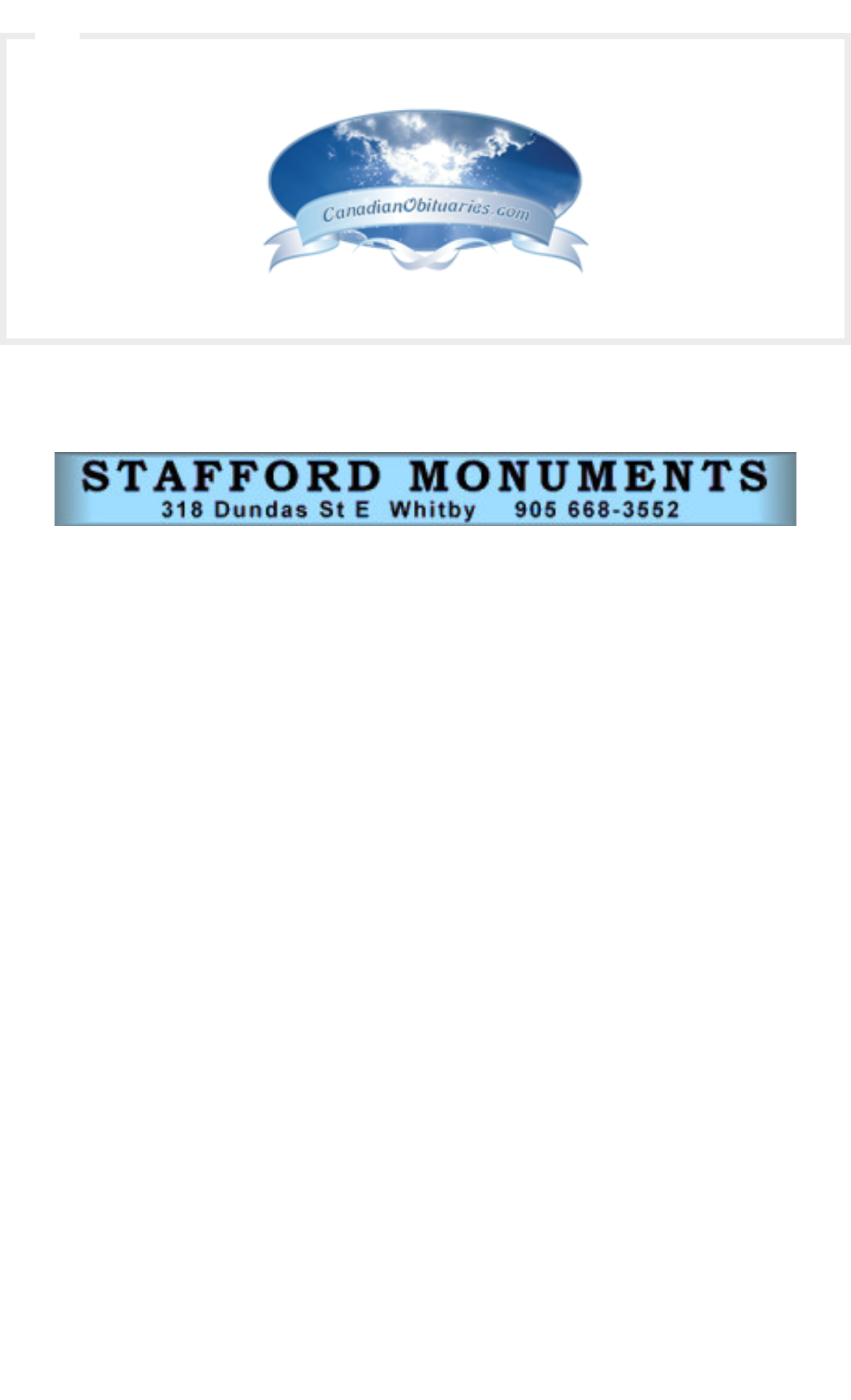Answer in one word or a short phrase: 
What is the purpose of this webpage?

To display an obituary